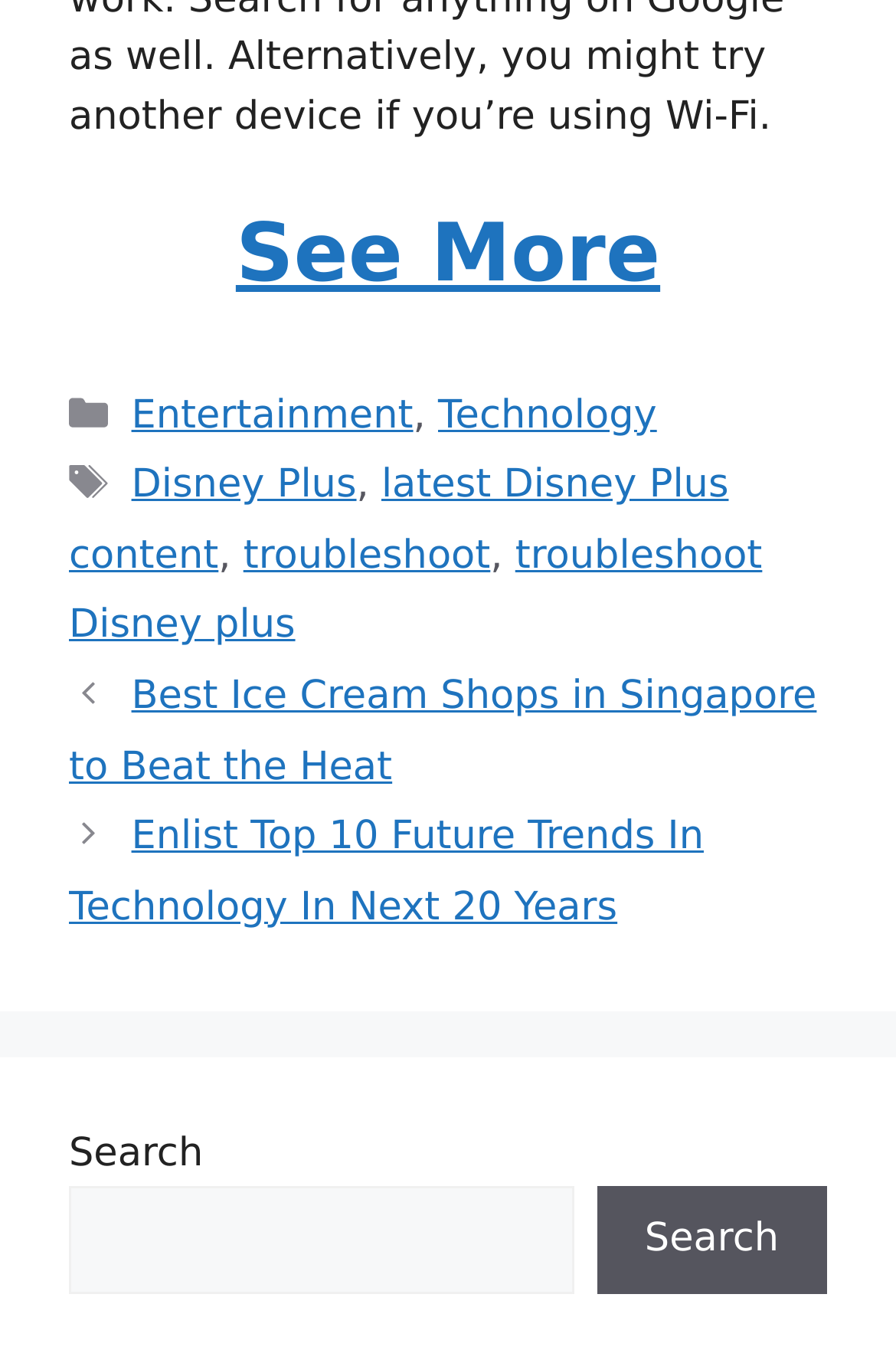Identify the bounding box coordinates of the part that should be clicked to carry out this instruction: "Search for something".

[0.077, 0.87, 0.64, 0.95]